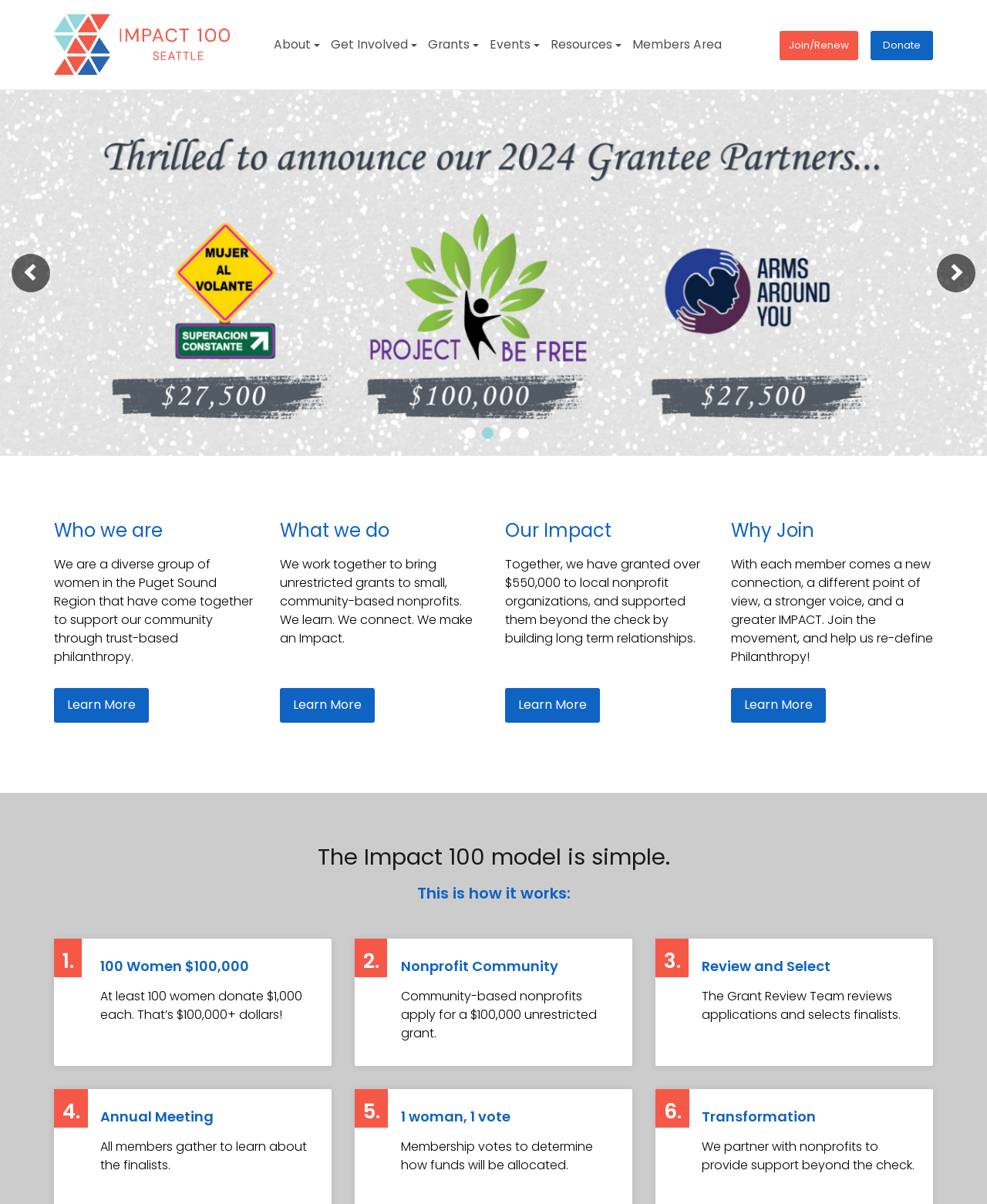Can you find the bounding box coordinates for the element that needs to be clicked to execute this instruction: "Donate to Impact 100 Seattle"? The coordinates should be given as four float numbers between 0 and 1, i.e., [left, top, right, bottom].

[0.882, 0.026, 0.945, 0.05]